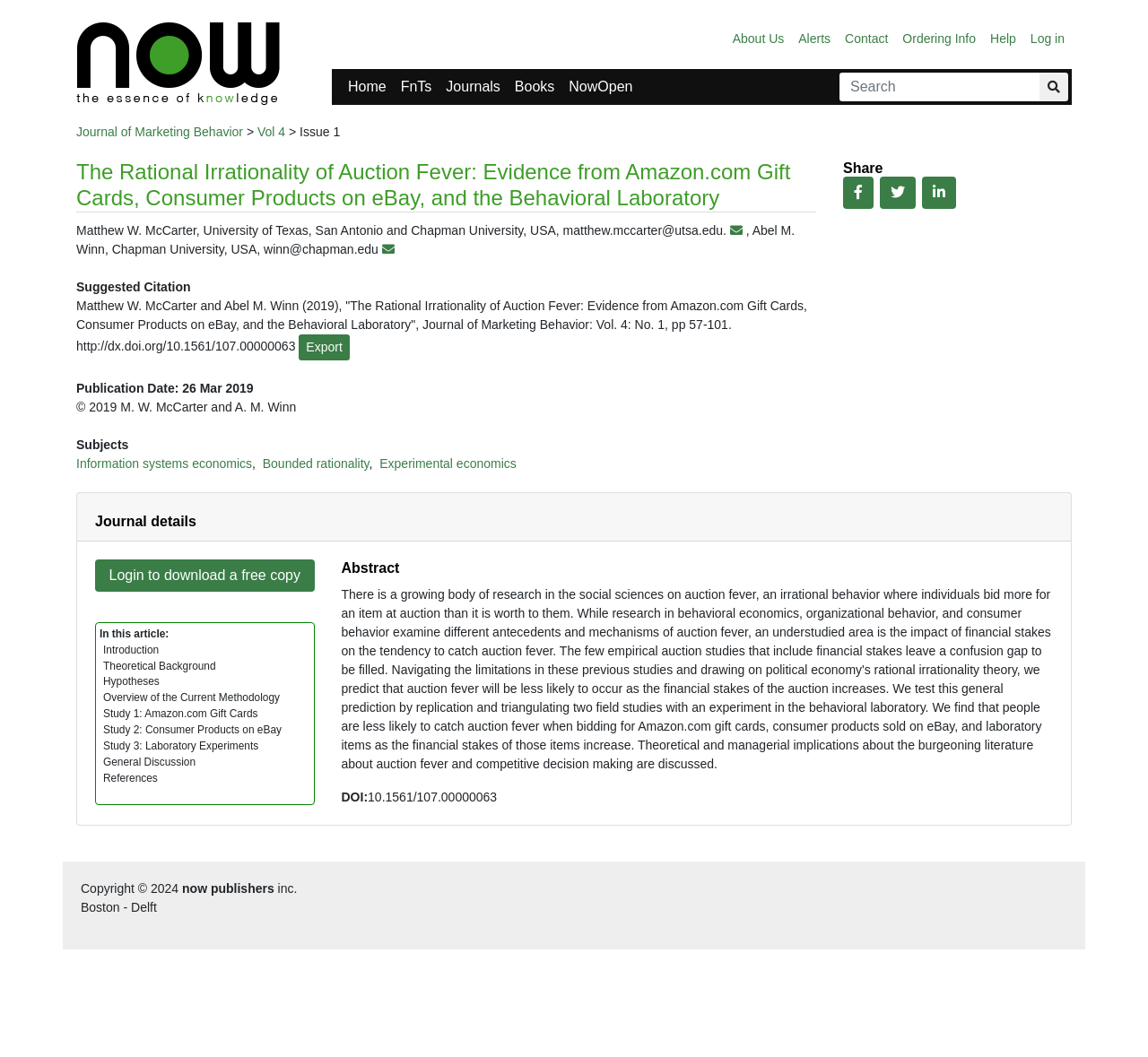Refer to the image and provide a thorough answer to this question:
What is the DOI of the article?

The DOI of the article can be found in the main content section of the webpage, where it says 'DOI: 10.1561/107.00000063' below the abstract section.